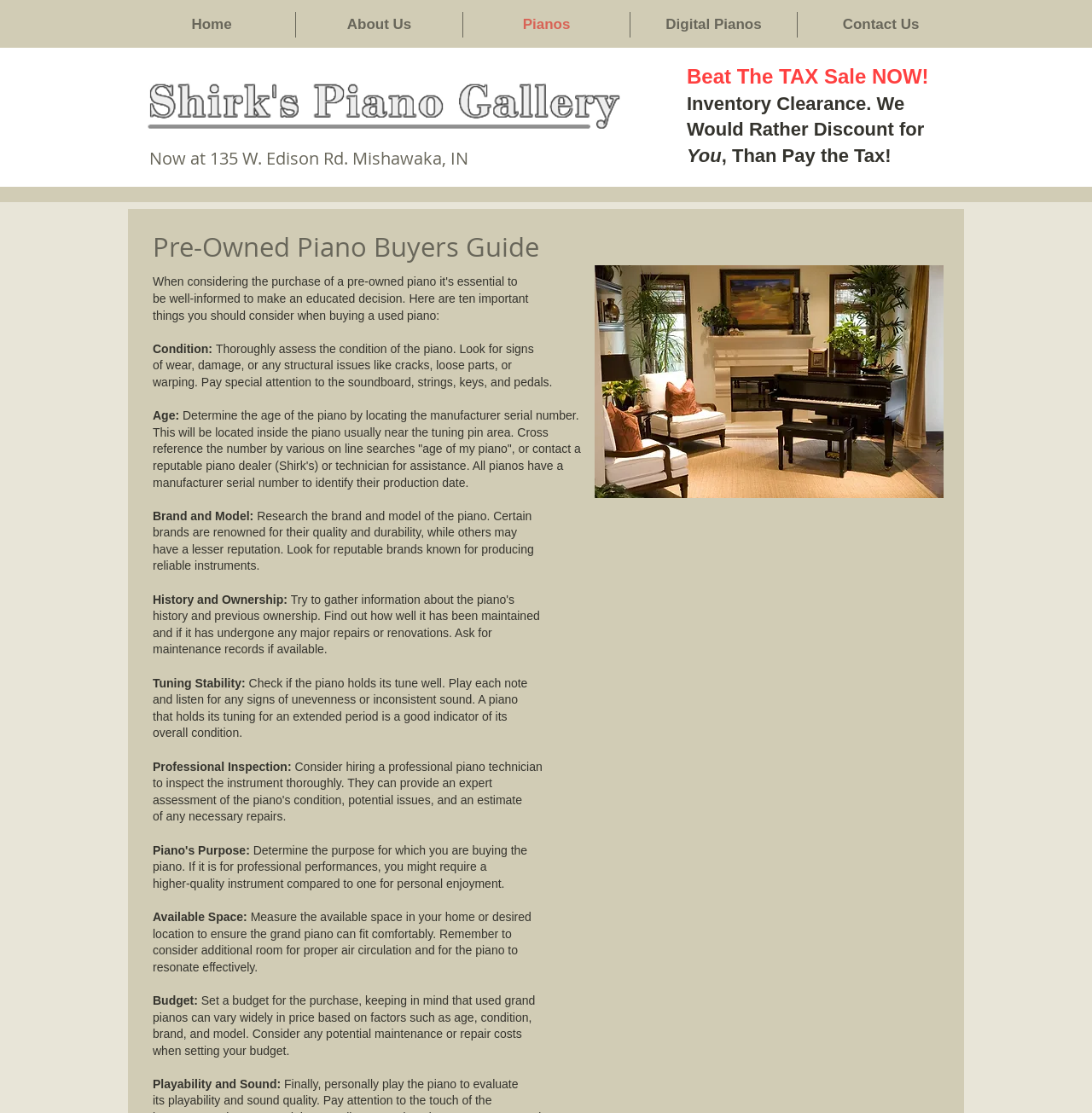Write a detailed summary of the webpage, including text, images, and layout.

The webpage is a buyer's guide for pre-owned pianos, provided by Shirks Piano Gallery. At the top, there is a navigation menu with links to "Home", "About Us", "Pianos", "Digital Pianos", and "Contact Us". Below the navigation menu, there is a logo image of Shirks Piano Gallery.

The main content of the webpage is divided into two sections. The first section is an announcement about a "Beat The TAX Sale" and an "Inventory Clearance" with a discounted price for customers.

The second section is the buyer's guide, which provides ten important things to consider when buying a used piano. The guide is presented in a list format, with each item described in detail. The items include the condition of the piano, its age, brand and model, history and ownership, tuning stability, professional inspection, purpose of the piano, available space, budget, and playability and sound.

Throughout the guide, there are no images, but there is a related image of a music room at the bottom of the page. The text is well-organized and easy to read, with clear headings and concise descriptions. Overall, the webpage provides a comprehensive guide for buyers of pre-owned pianos, covering all aspects of the purchasing process.